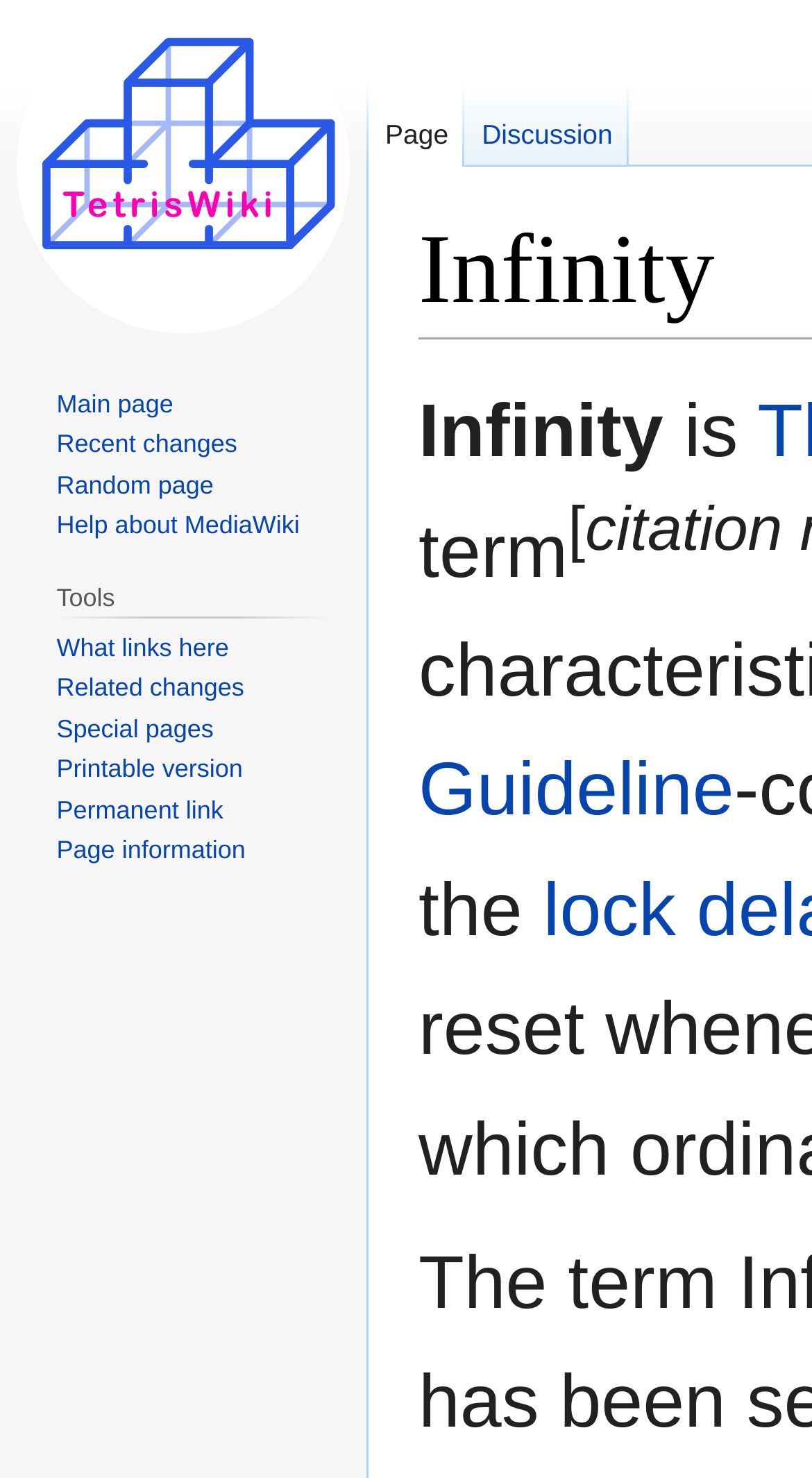Highlight the bounding box of the UI element that corresponds to this description: "title="Visit the main page"".

[0.021, 0.0, 0.431, 0.225]